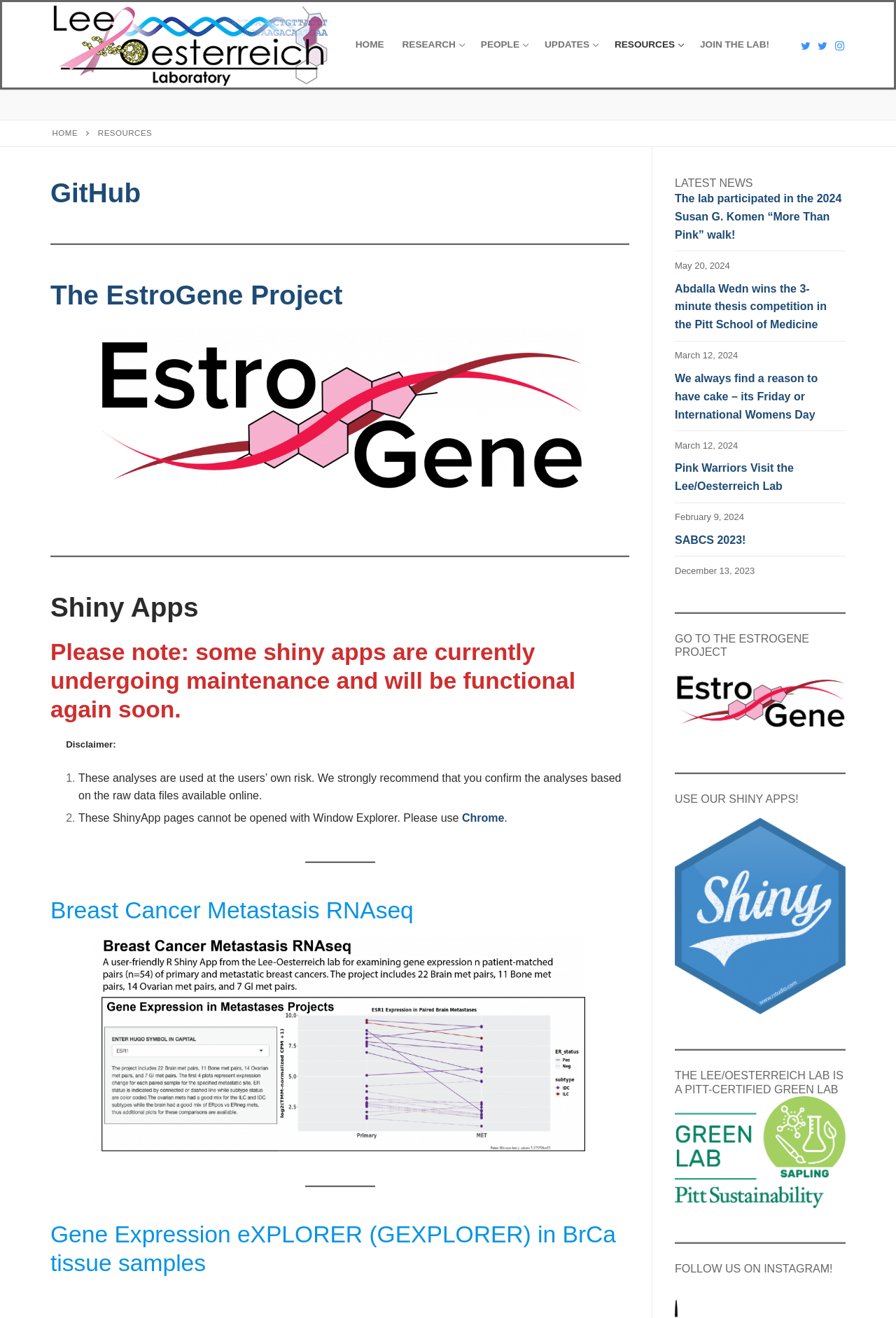Based on the provided description, "Long outstanding Diodon issues resolved", find the bounding box of the corresponding UI element in the screenshot.

None